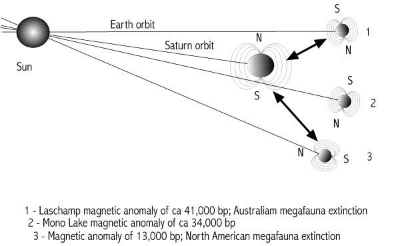How many magnetic anomalies are highlighted in the image?
Using the visual information from the image, give a one-word or short-phrase answer.

Three